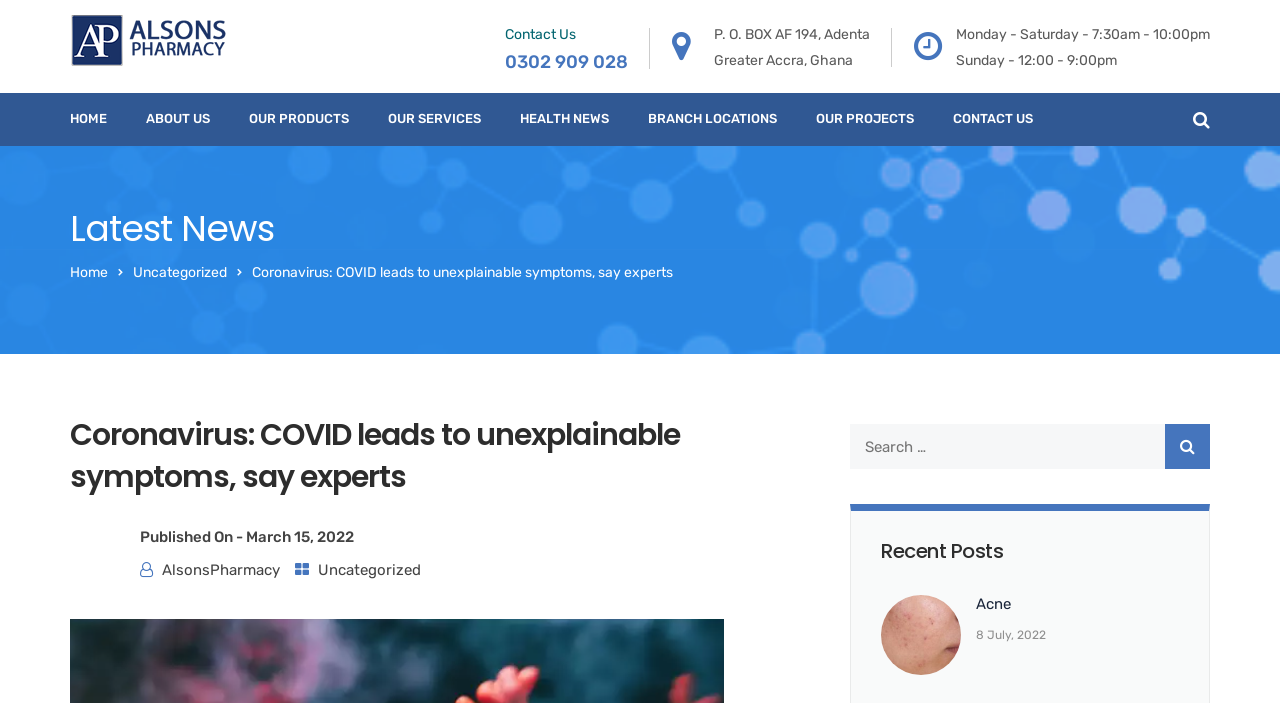Provide an in-depth caption for the webpage.

The webpage appears to be a news article page from Alsons Pharmacy, with a focus on the COVID-19 pandemic. At the top of the page, there is a header section with a series of links to different sections of the website, including "HOME", "ABOUT US", "OUR PRODUCTS", and more. Below this, there is a section with the pharmacy's contact information, including phone number, address, and business hours.

The main content of the page is a news article with the title "Coronavirus: COVID leads to unexplainable symptoms, say experts". The article is divided into sections, with a heading at the top and a published date of March 15, 2022. There are also links to the author, AlsonsPharmacy, and the category "Uncategorized".

To the right of the article, there is a search bar with a magnifying glass icon. Below this, there is a section titled "Recent Posts" with a link to a post titled "Acne" and a date of July 8, 2022.

Overall, the page has a clean and organized layout, with clear headings and concise text. The use of links and sections helps to break up the content and make it easy to navigate.